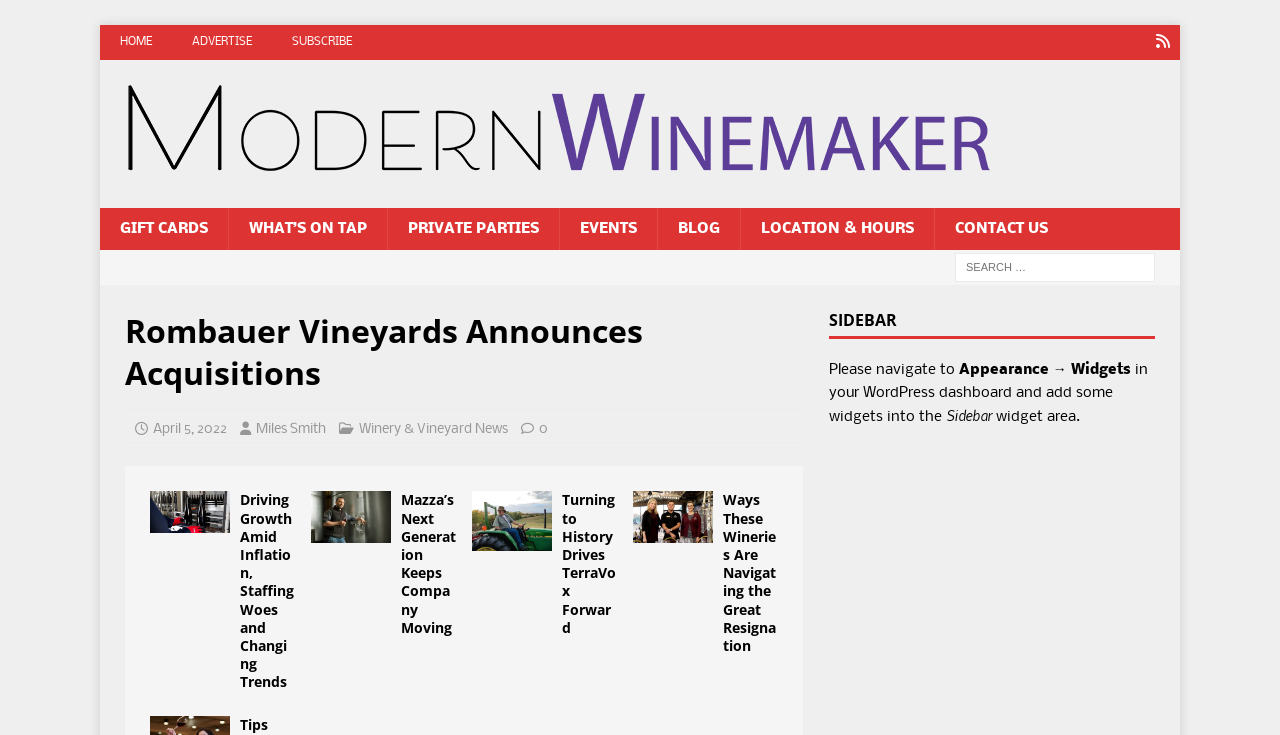How many links are in the top navigation bar?
Give a single word or phrase as your answer by examining the image.

5